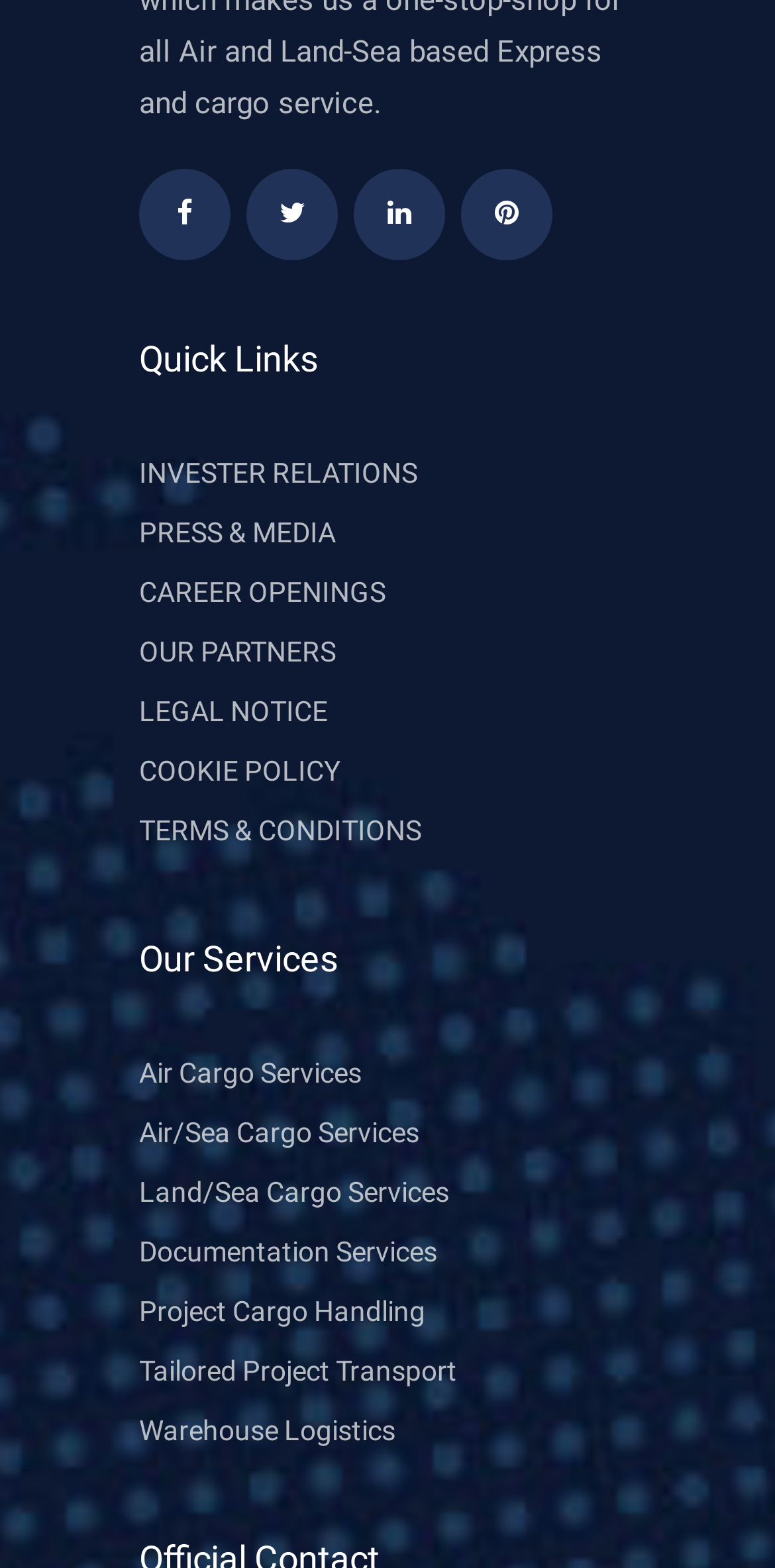Provide a short answer to the following question with just one word or phrase: What is the y-coordinate of the 'PRESS & MEDIA' link?

0.329